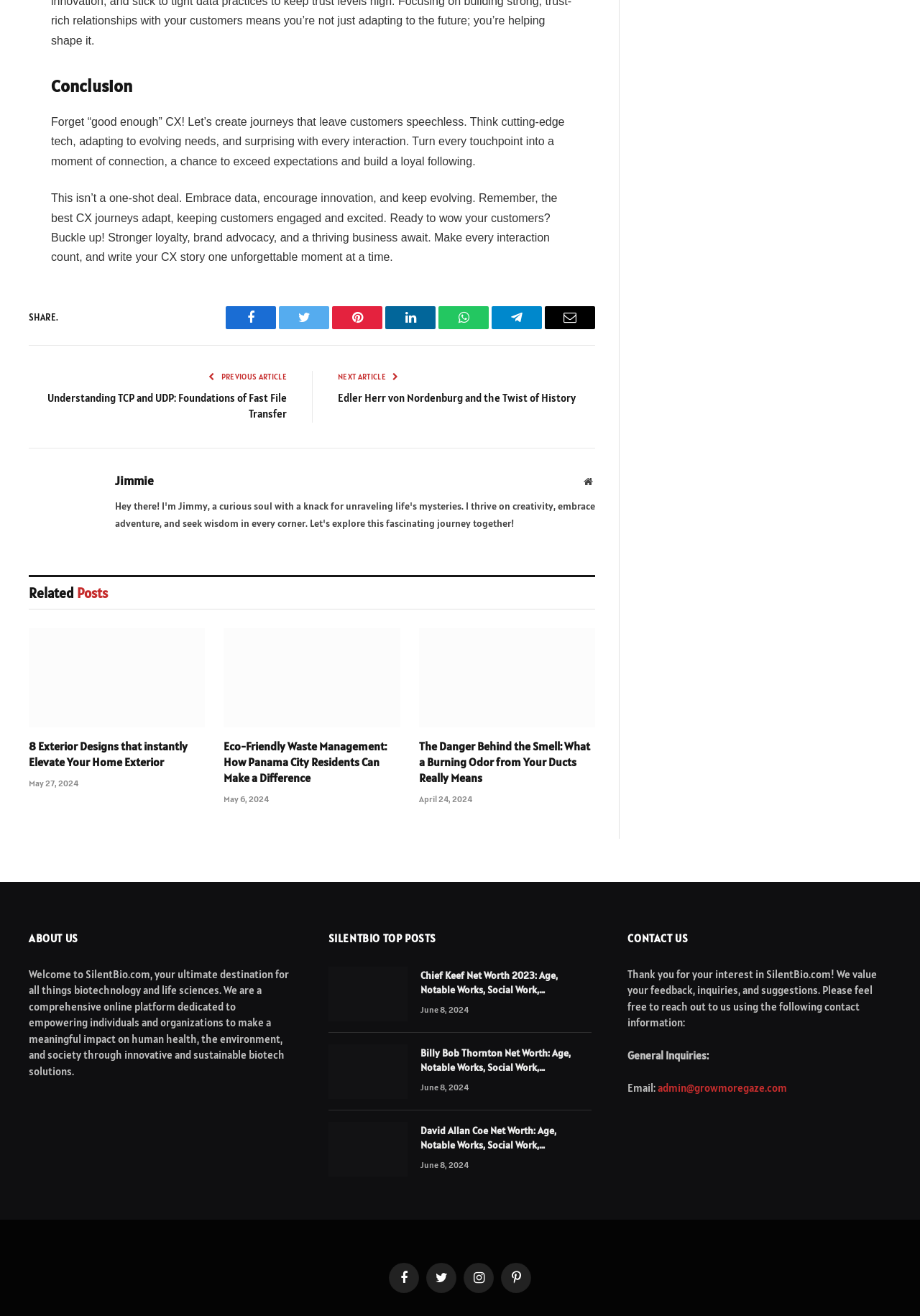Given the webpage screenshot and the description, determine the bounding box coordinates (top-left x, top-left y, bottom-right x, bottom-right y) that define the location of the UI element matching this description: WhatsApp

[0.477, 0.233, 0.531, 0.25]